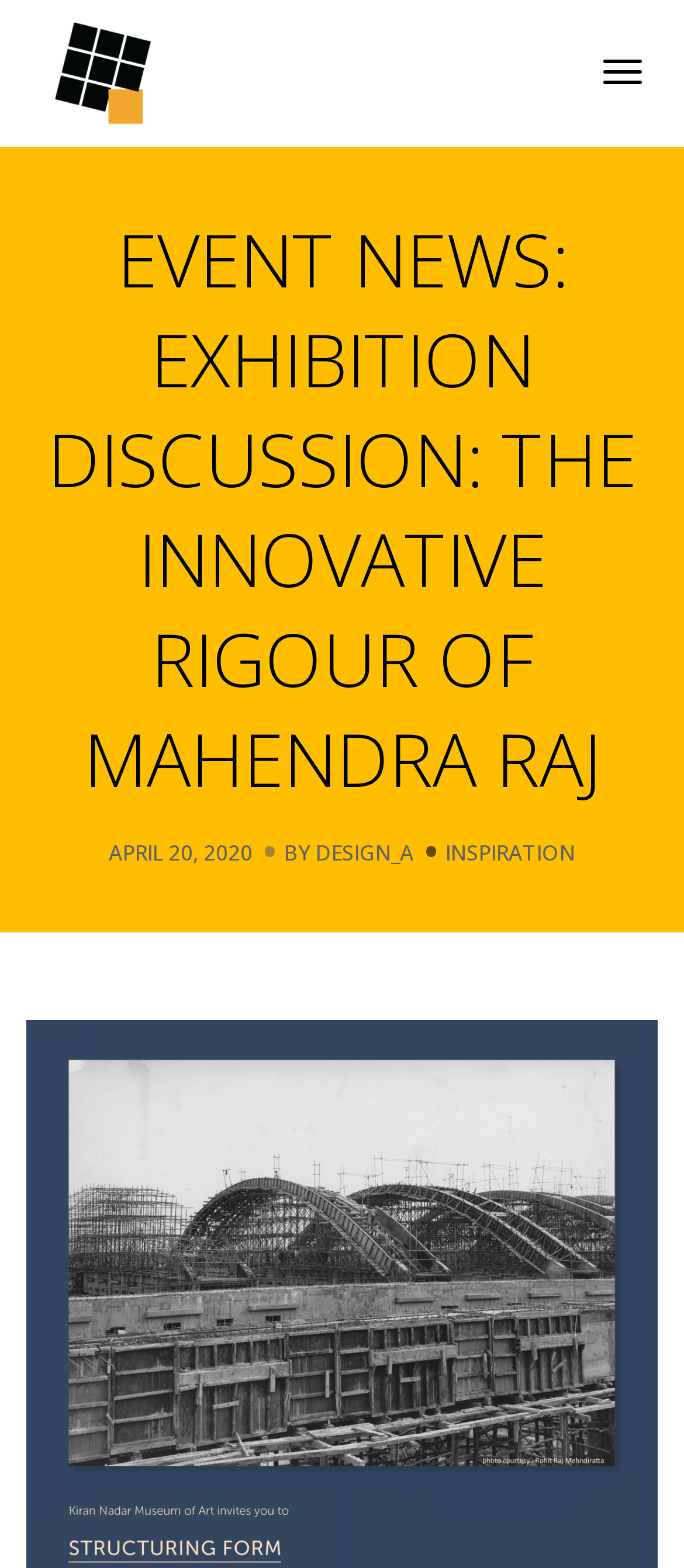Who is the author of the event news?
Give a one-word or short phrase answer based on the image.

DESIGN_A